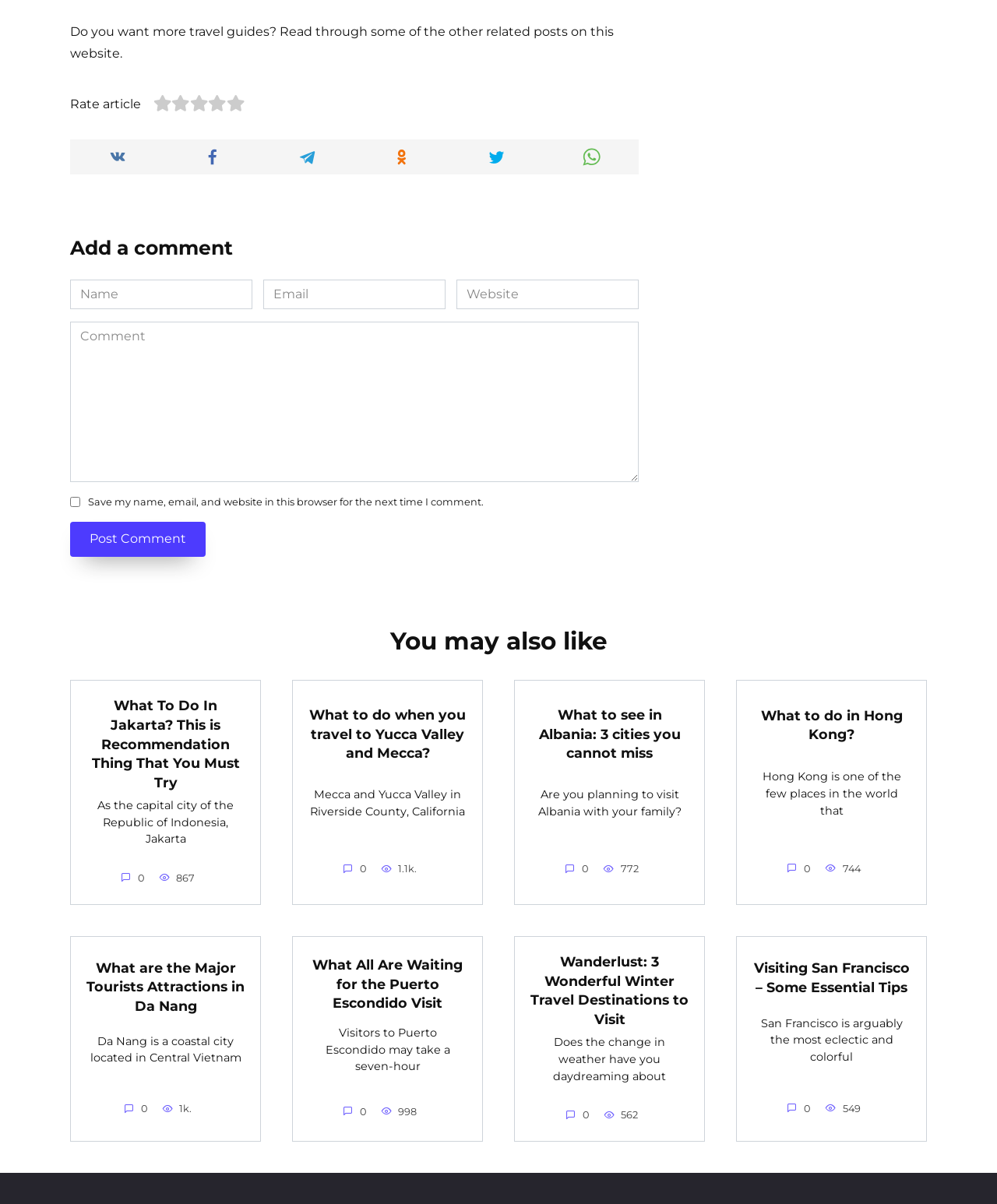Please locate the bounding box coordinates of the region I need to click to follow this instruction: "Enter name".

[0.07, 0.232, 0.253, 0.256]